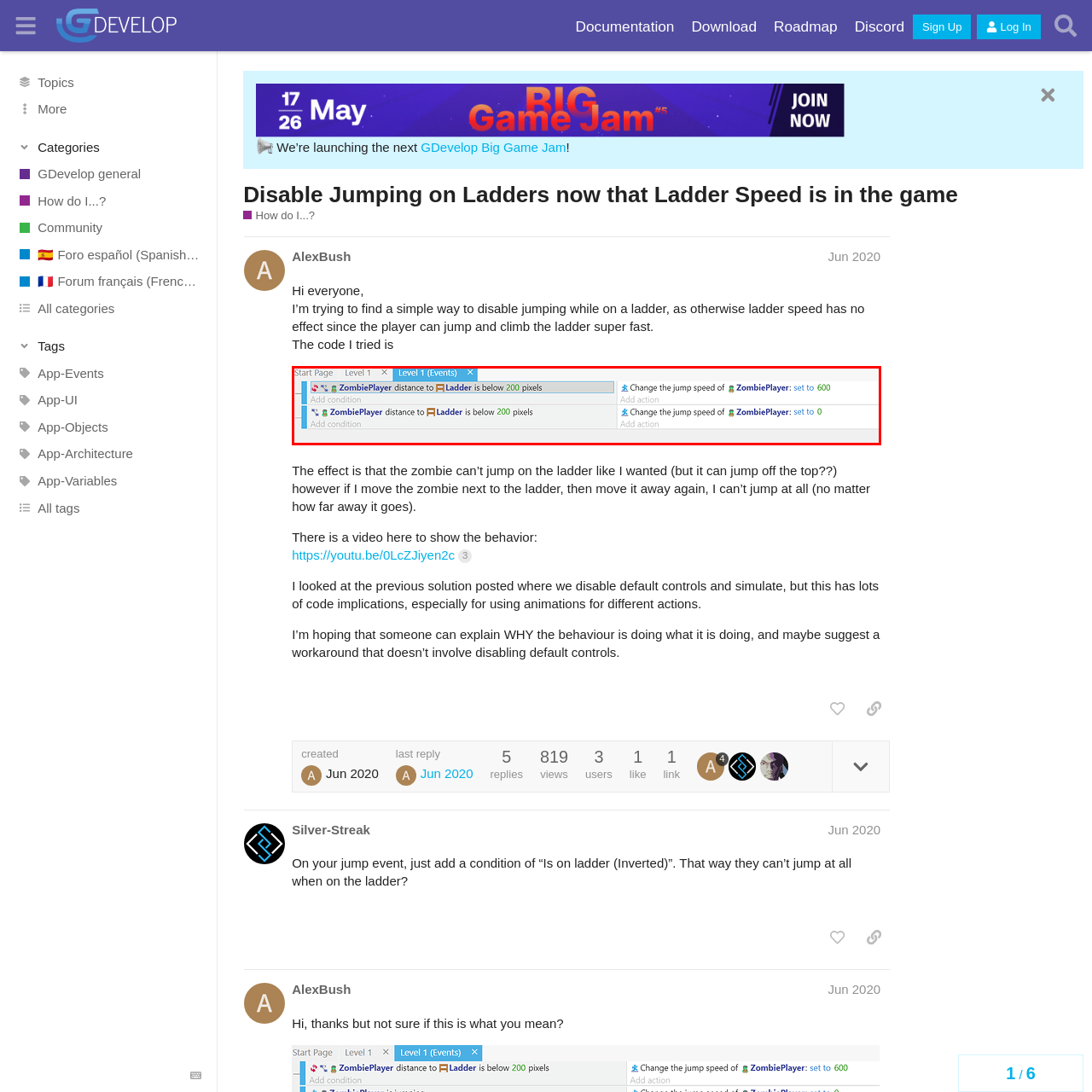Observe the image enclosed by the red rectangle, then respond to the question in one word or phrase:
What is the purpose of setting the jump speed to 0?

Disable jumping